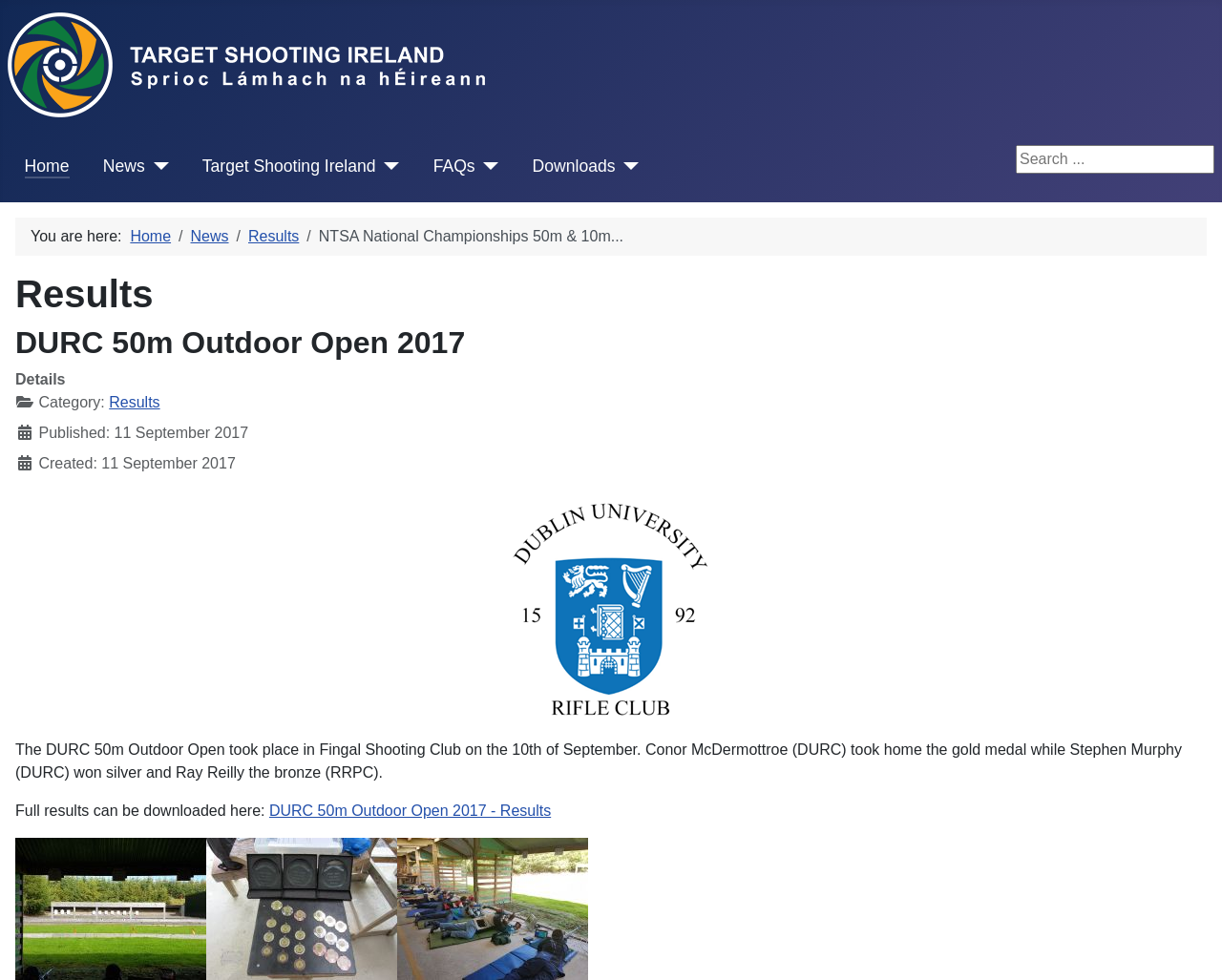Highlight the bounding box coordinates of the element you need to click to perform the following instruction: "Go to the 'About Us' page."

None